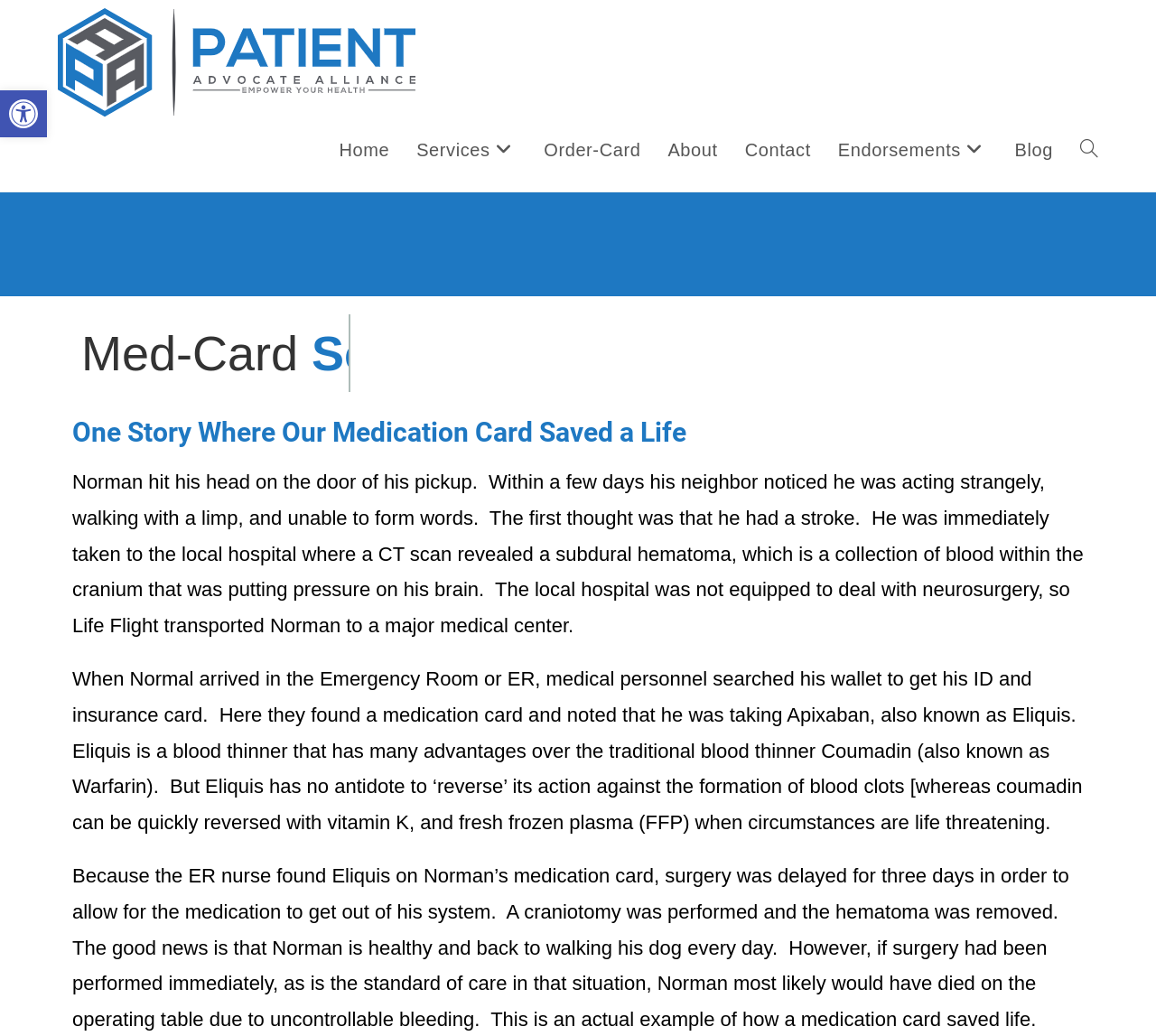Please specify the bounding box coordinates of the area that should be clicked to accomplish the following instruction: "Order a medication card". The coordinates should consist of four float numbers between 0 and 1, i.e., [left, top, right, bottom].

[0.459, 0.112, 0.566, 0.177]